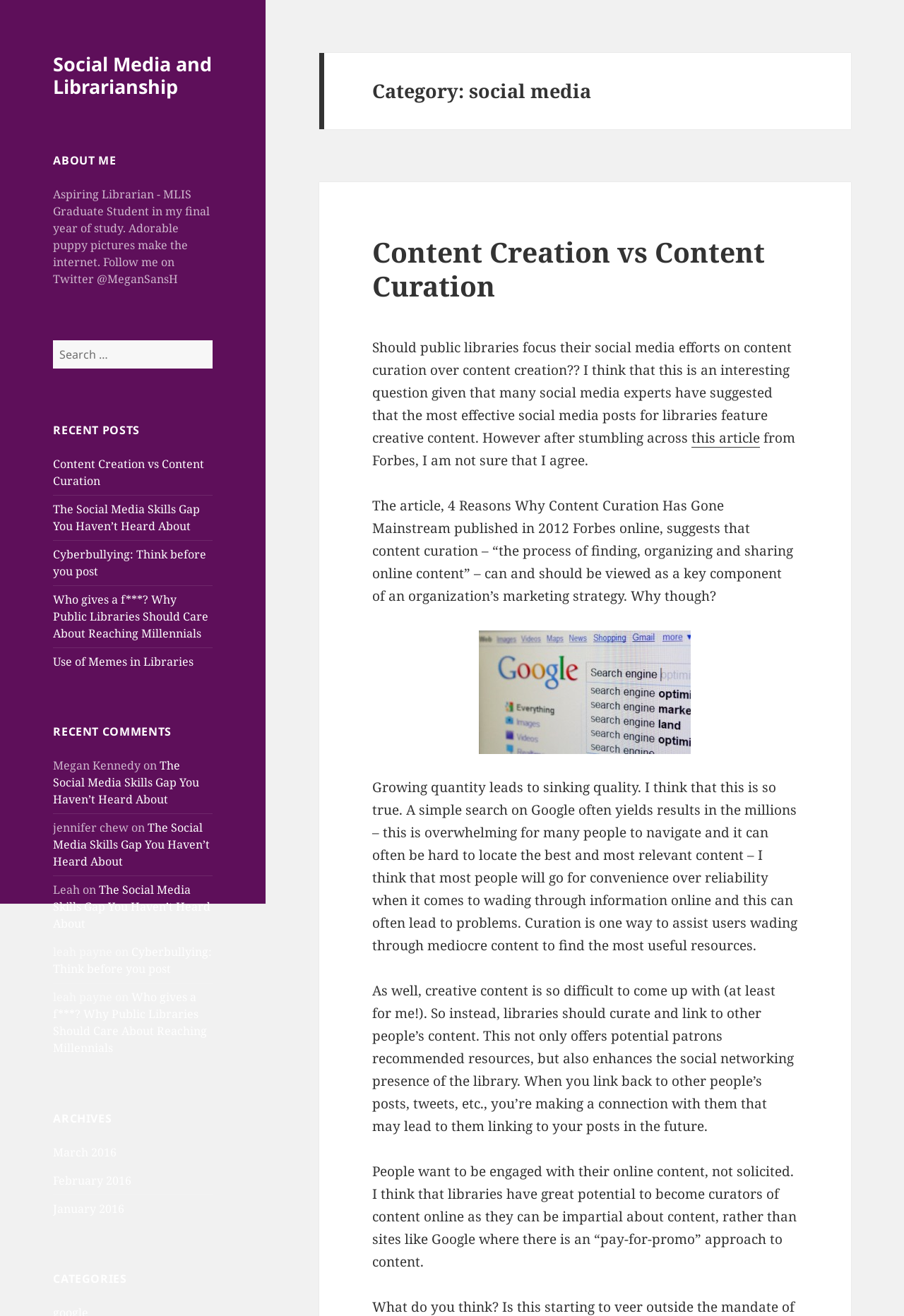What is the topic of the first recent post?
Refer to the image and answer the question using a single word or phrase.

Content Creation vs Content Curation